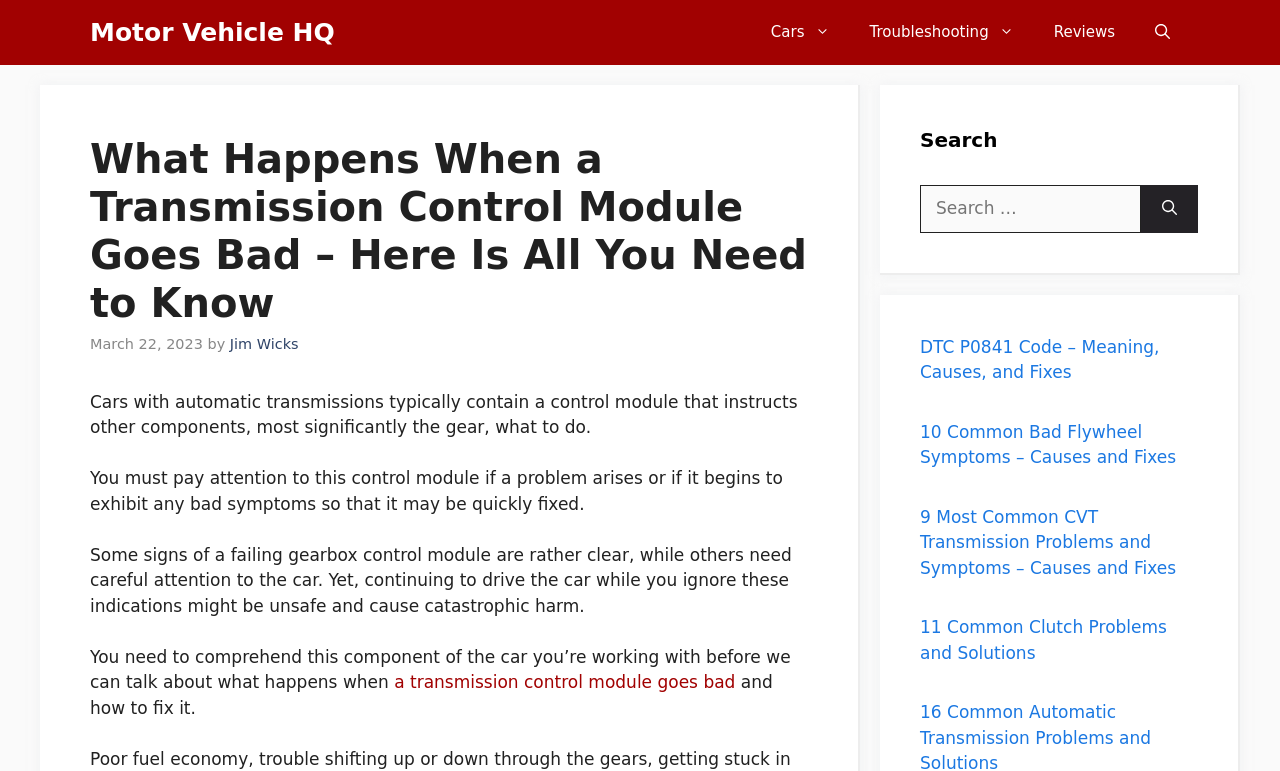Please answer the following question using a single word or phrase: 
What is the date of the article 'What Happens When a Transmission Control Module Goes Bad – Here Is All You Need to Know'?

March 22, 2023